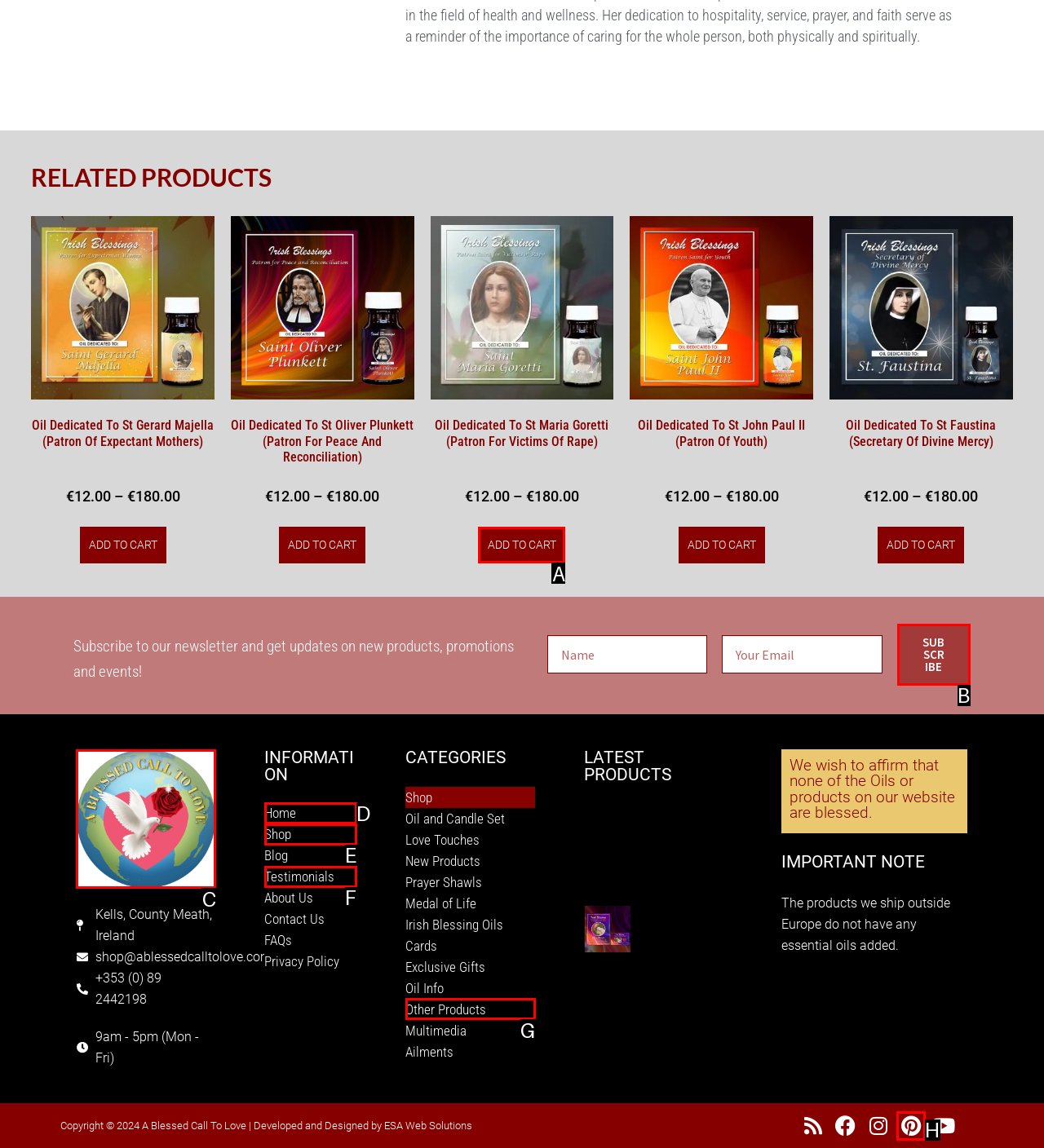Determine which HTML element to click for this task: Click on the 'ABlessedCallToLove_logo' Provide the letter of the selected choice.

C